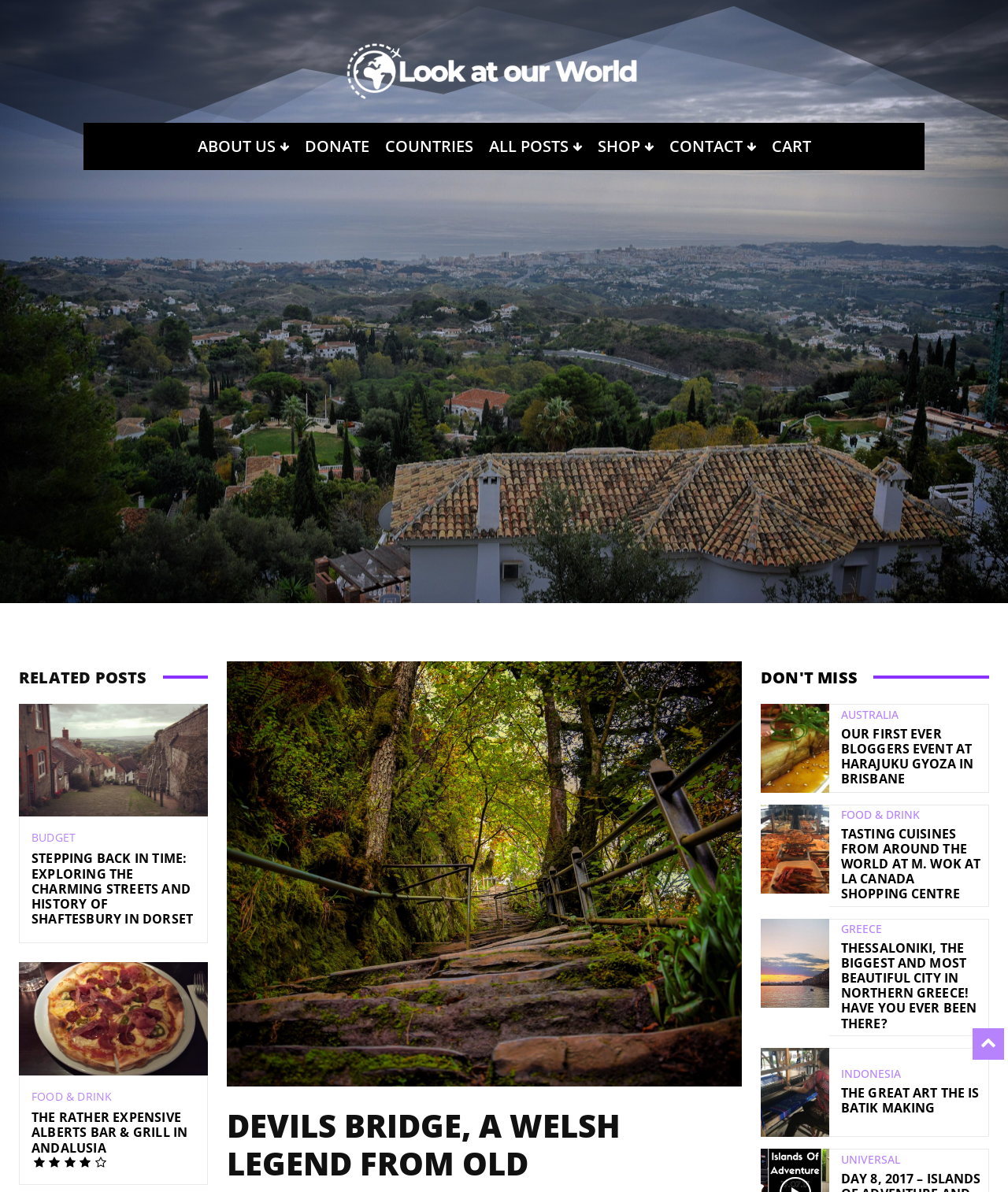What is the title of the first related post?
Please answer the question with a detailed response using the information from the screenshot.

I looked at the section labeled 'RELATED POSTS' and found the first link, which is titled 'Stepping Back in Time: Exploring the Charming Streets and History of Shaftesbury in Dorset'.